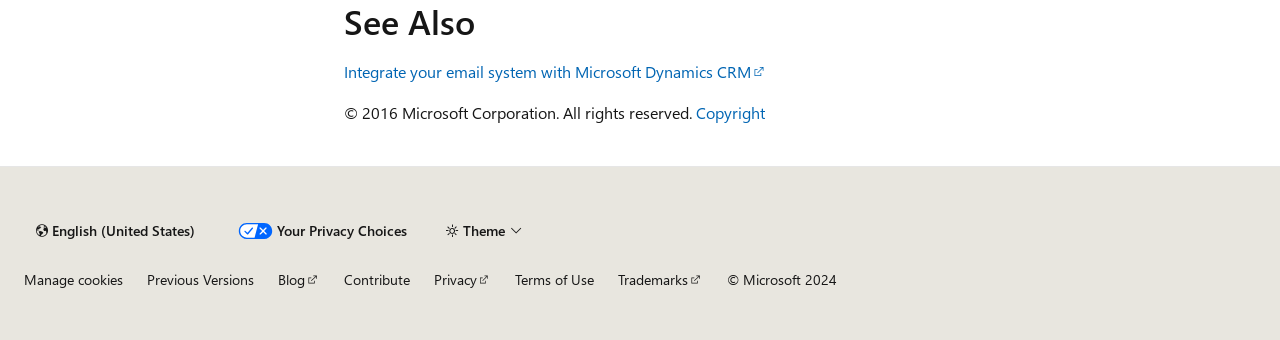Please identify the bounding box coordinates of the clickable area that will allow you to execute the instruction: "Change the theme".

[0.34, 0.633, 0.417, 0.725]